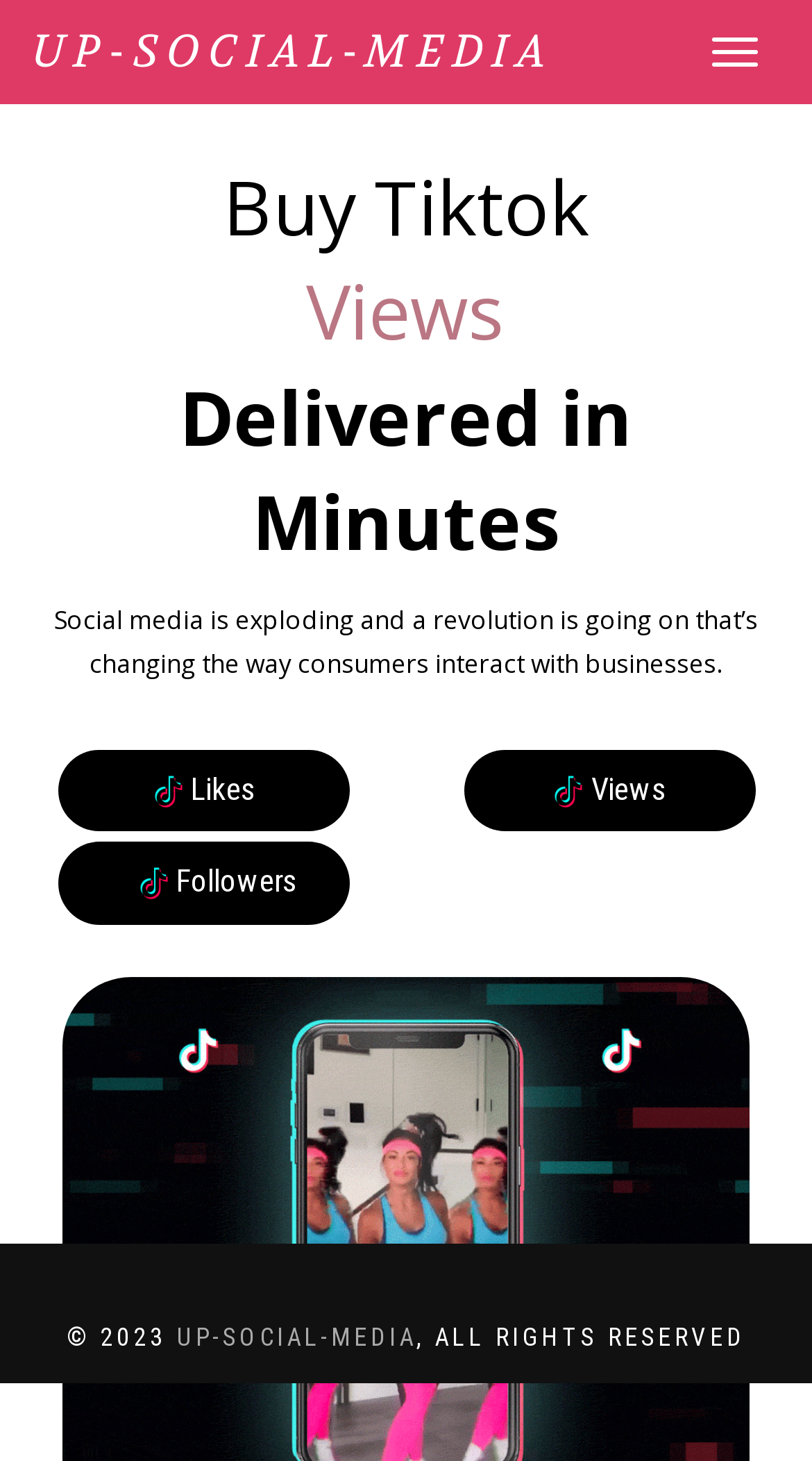Please identify the bounding box coordinates for the region that you need to click to follow this instruction: "Click the 'Free Consultation' link".

None